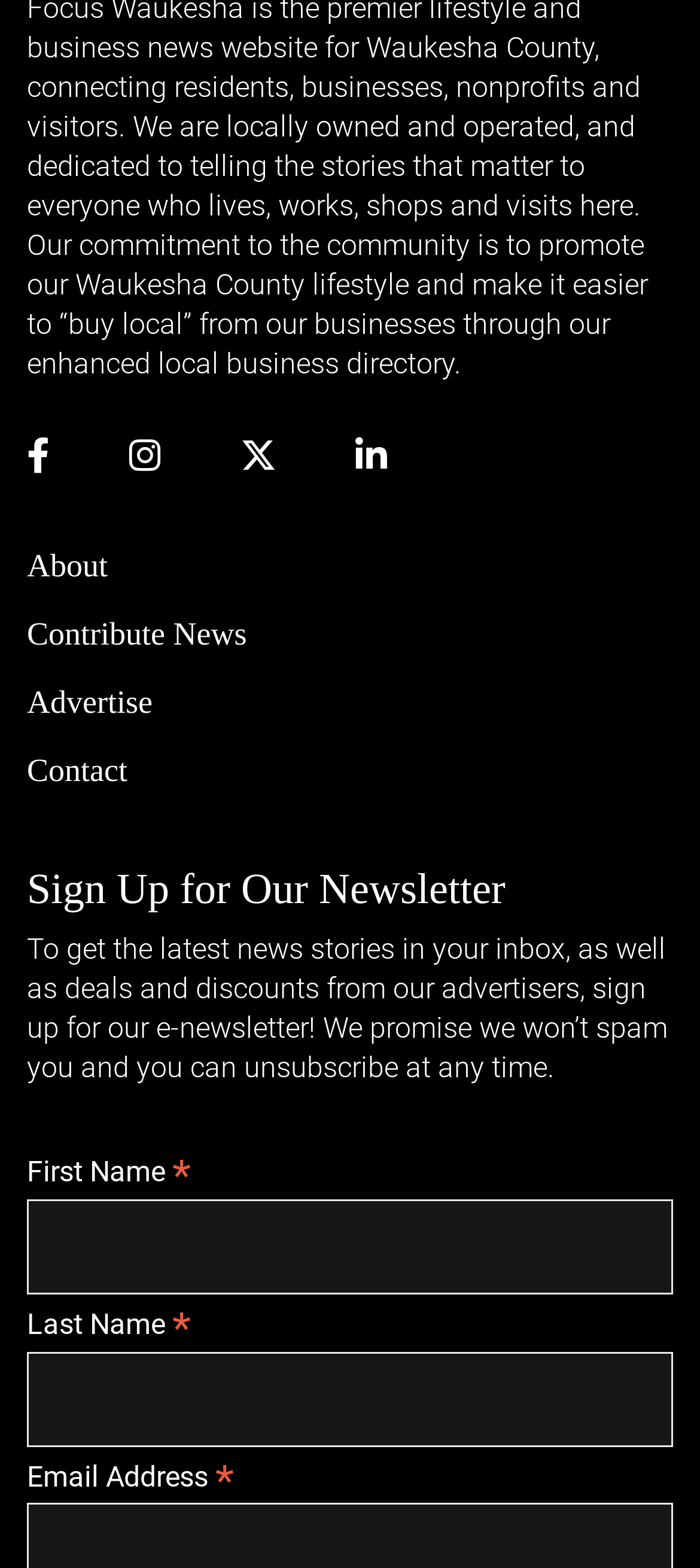What is the format of the newsletter subscription?
Could you please answer the question thoroughly and with as much detail as possible?

According to the text, the newsletter subscription is in the format of an e-newsletter, which will be sent to the subscriber's email inbox.